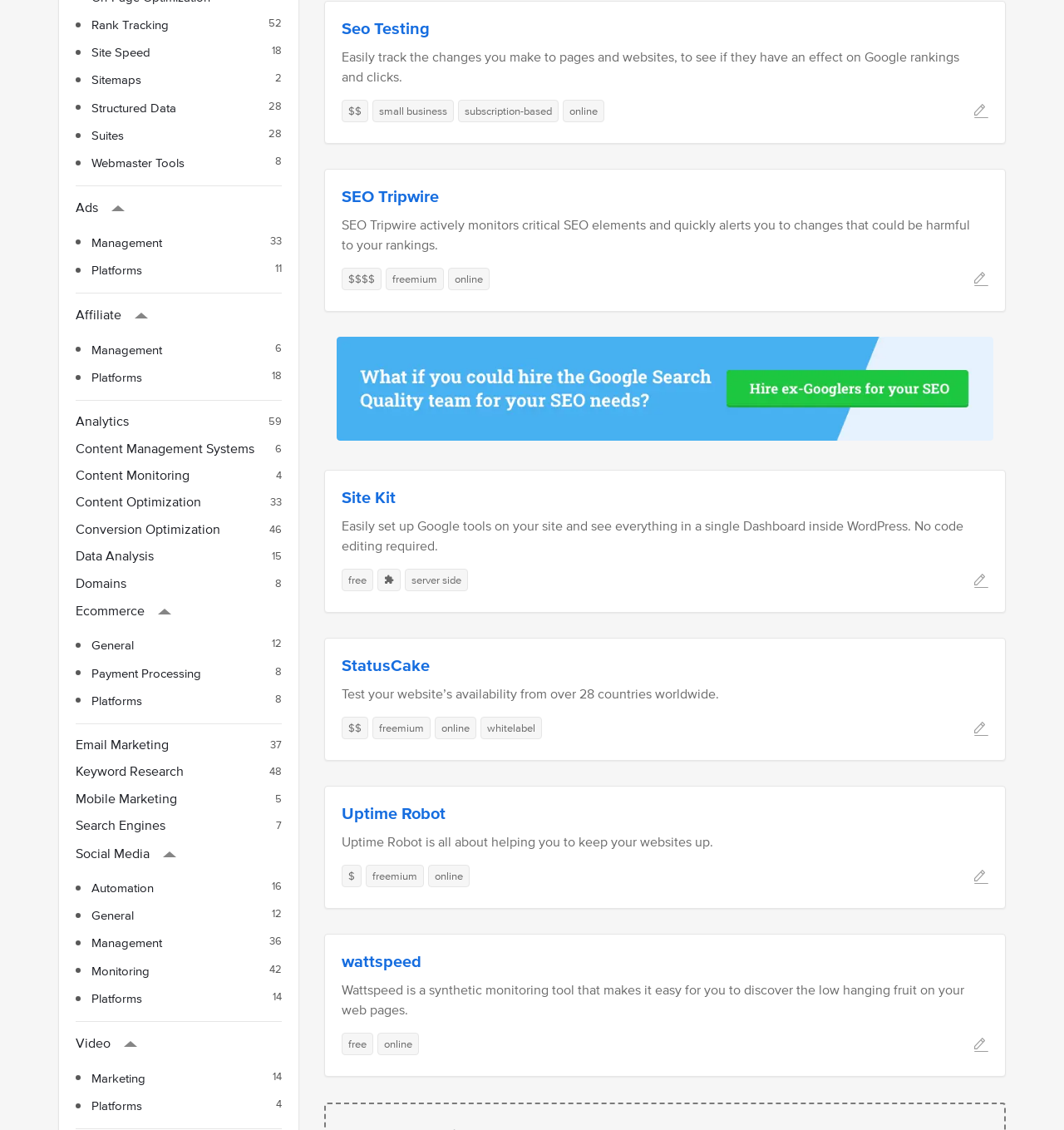Given the element description Rank Tracking52, specify the bounding box coordinates of the corresponding UI element in the format (top-left x, top-left y, bottom-right x, bottom-right y). All values must be between 0 and 1.

[0.079, 0.015, 0.28, 0.028]